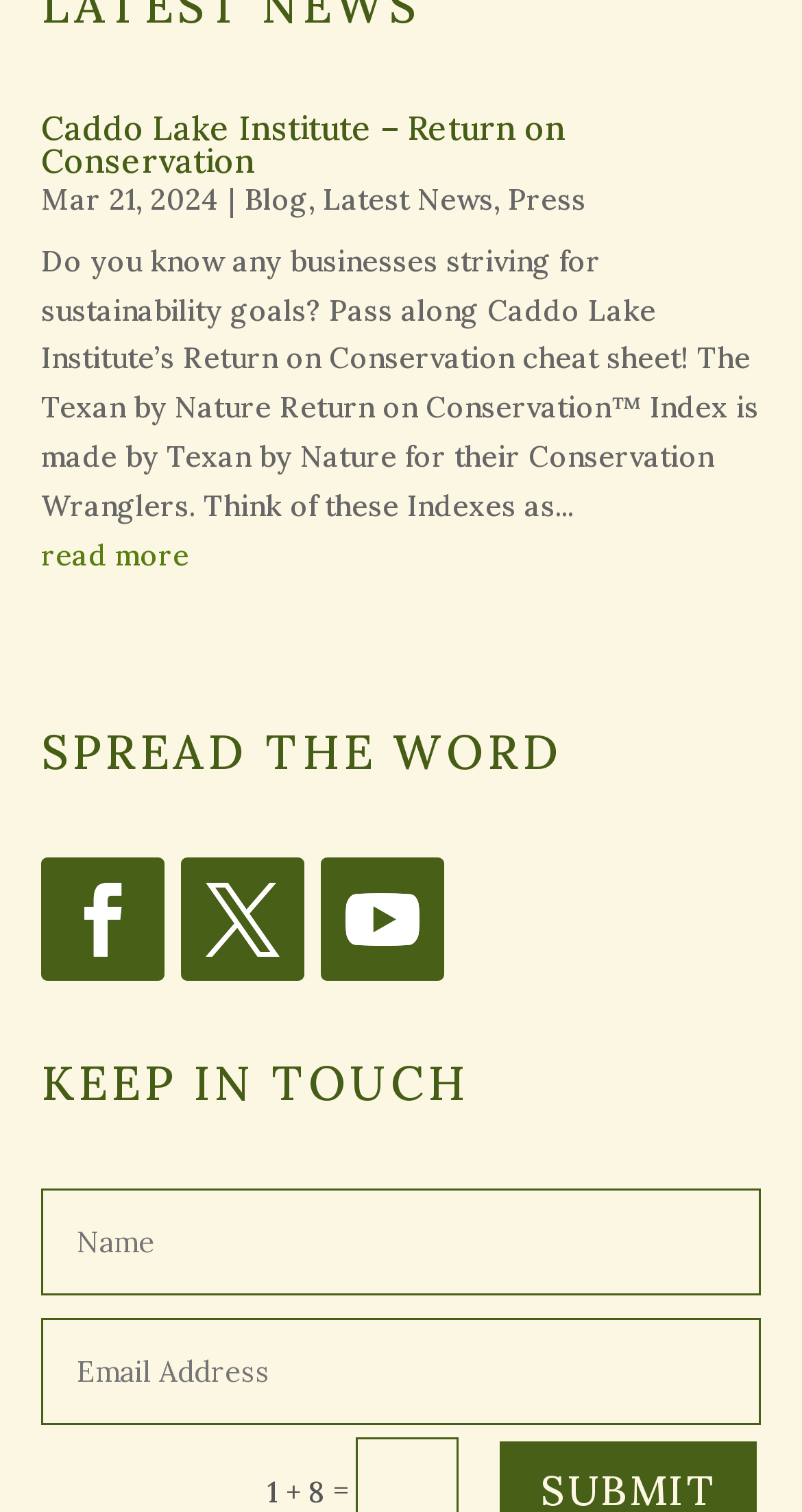What is the purpose of the two textboxes?
Please provide a single word or phrase as the answer based on the screenshot.

To keep in touch